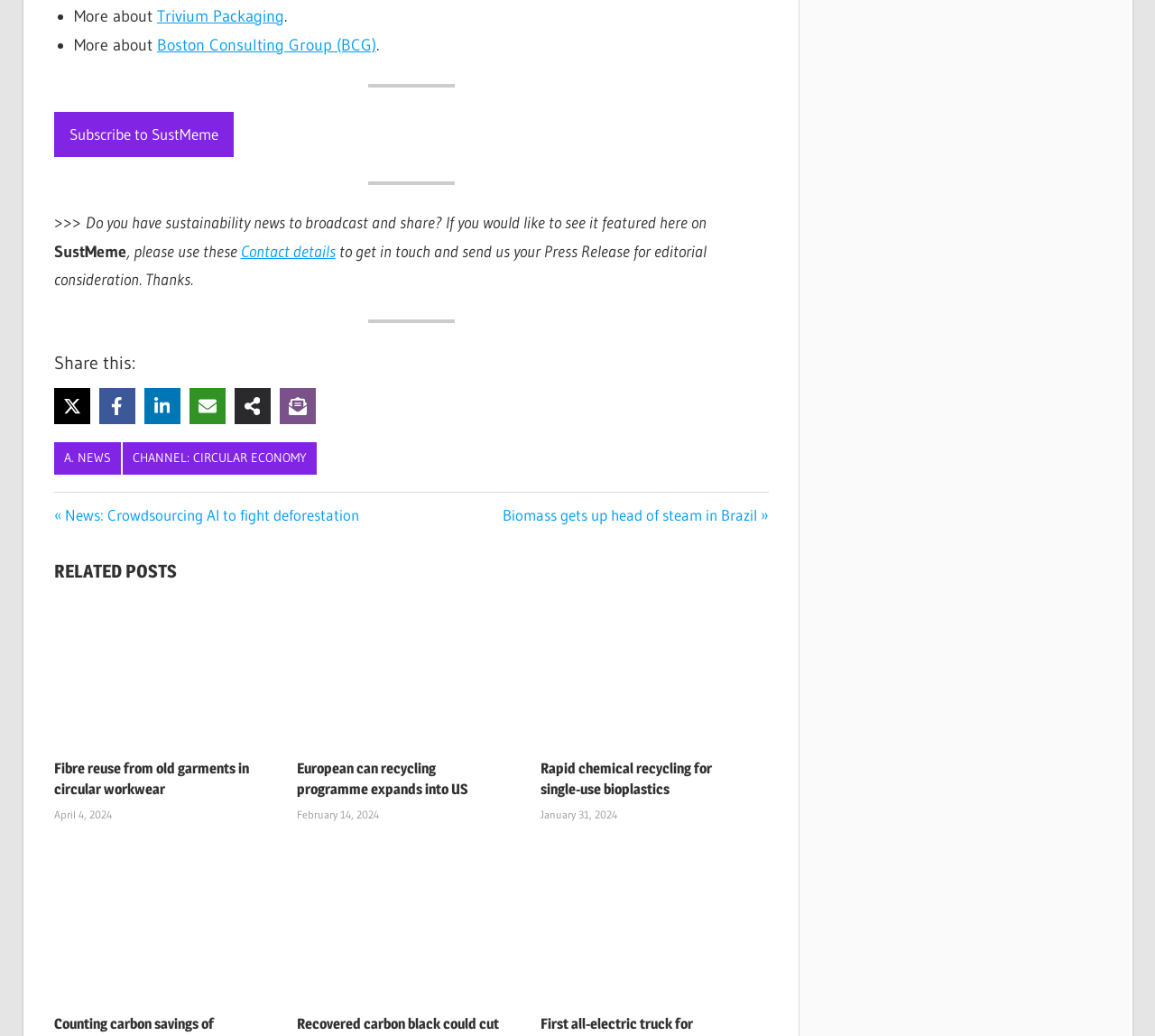What is the orientation of the separator elements?
Could you answer the question with a detailed and thorough explanation?

The separator elements, which are used to divide different sections of the webpage, have a horizontal orientation, as indicated by their bounding box coordinates.